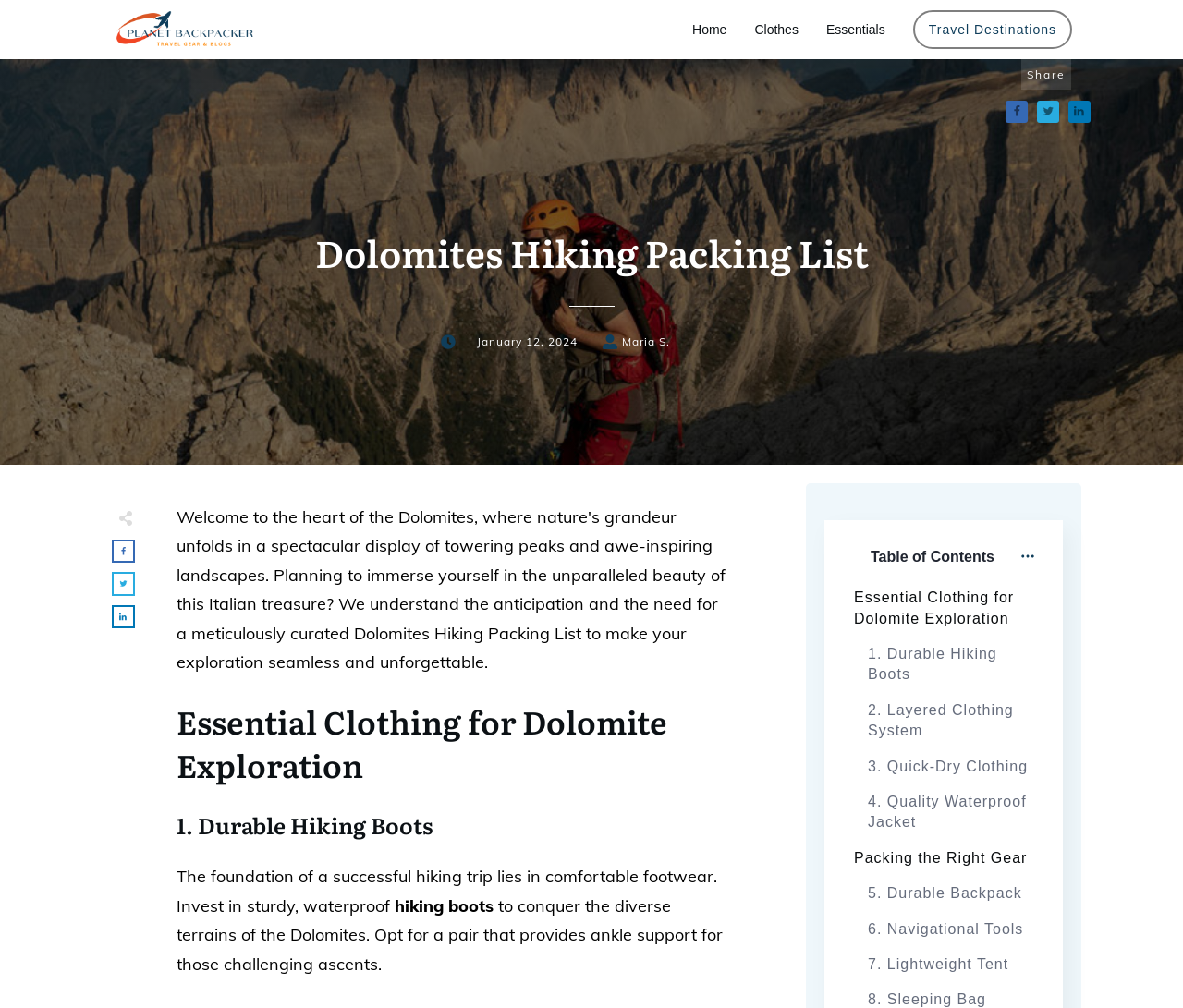Locate the bounding box coordinates of the area that needs to be clicked to fulfill the following instruction: "Go to Home page". The coordinates should be in the format of four float numbers between 0 and 1, namely [left, top, right, bottom].

[0.585, 0.016, 0.614, 0.042]